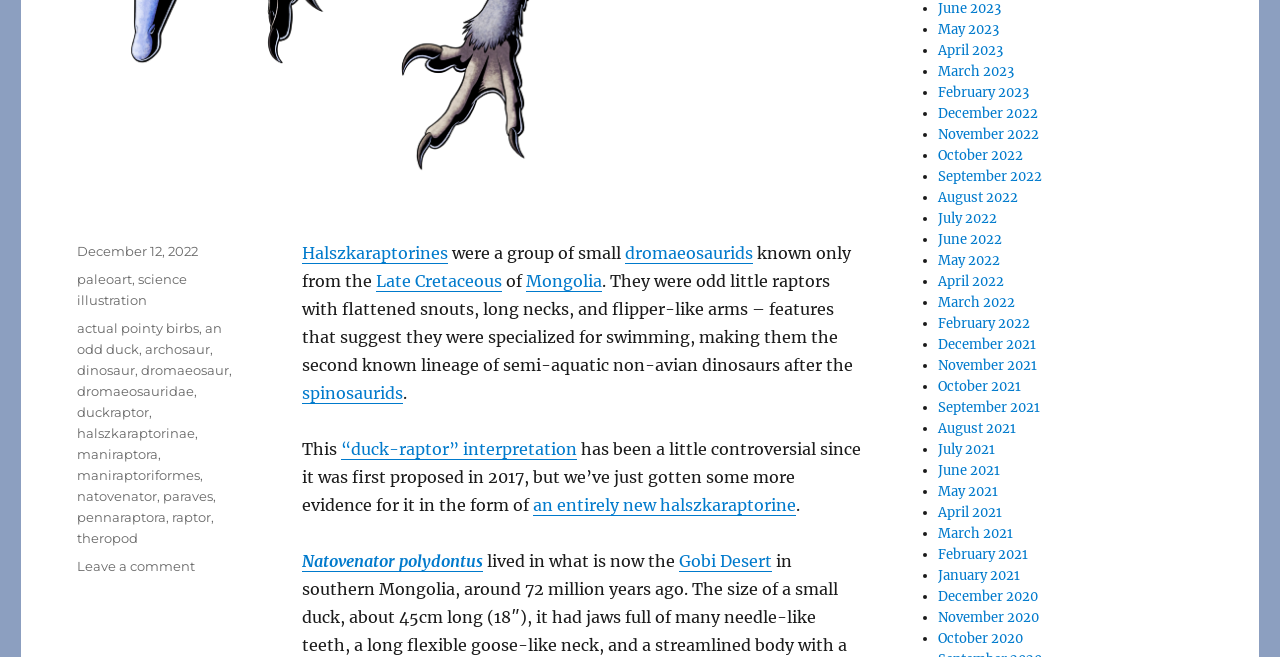What is the name of the group of dinosaurs that Halszkaraptorines belong to?
Based on the image, provide a one-word or brief-phrase response.

Dromaeosaurids